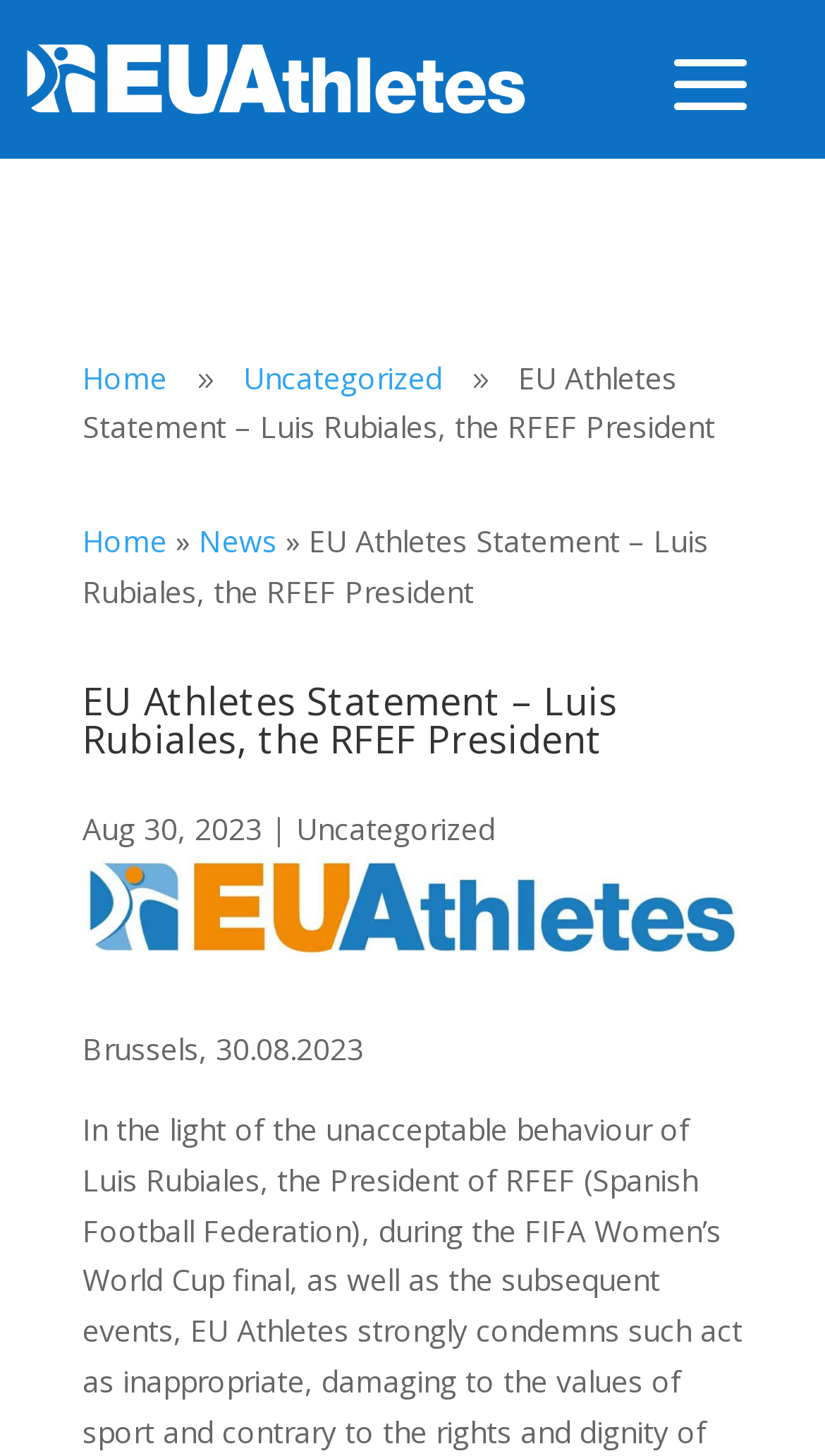Provide a one-word or short-phrase answer to the question:
What is the date of the statement?

Aug 30, 2023